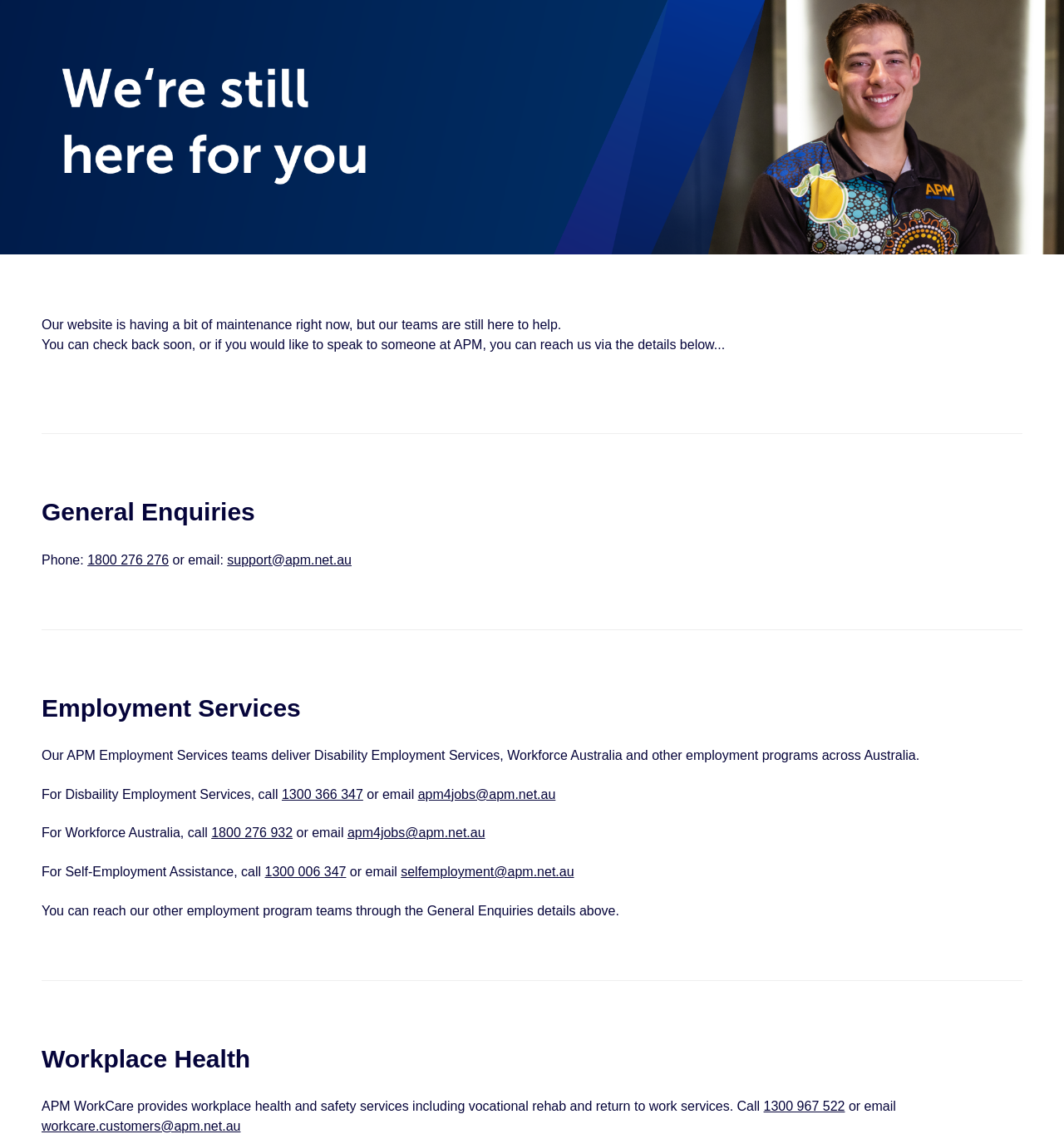Based on the element description News & Notes, identify the bounding box coordinates for the UI element. The coordinates should be in the format (top-left x, top-left y, bottom-right x, bottom-right y) and within the 0 to 1 range.

None